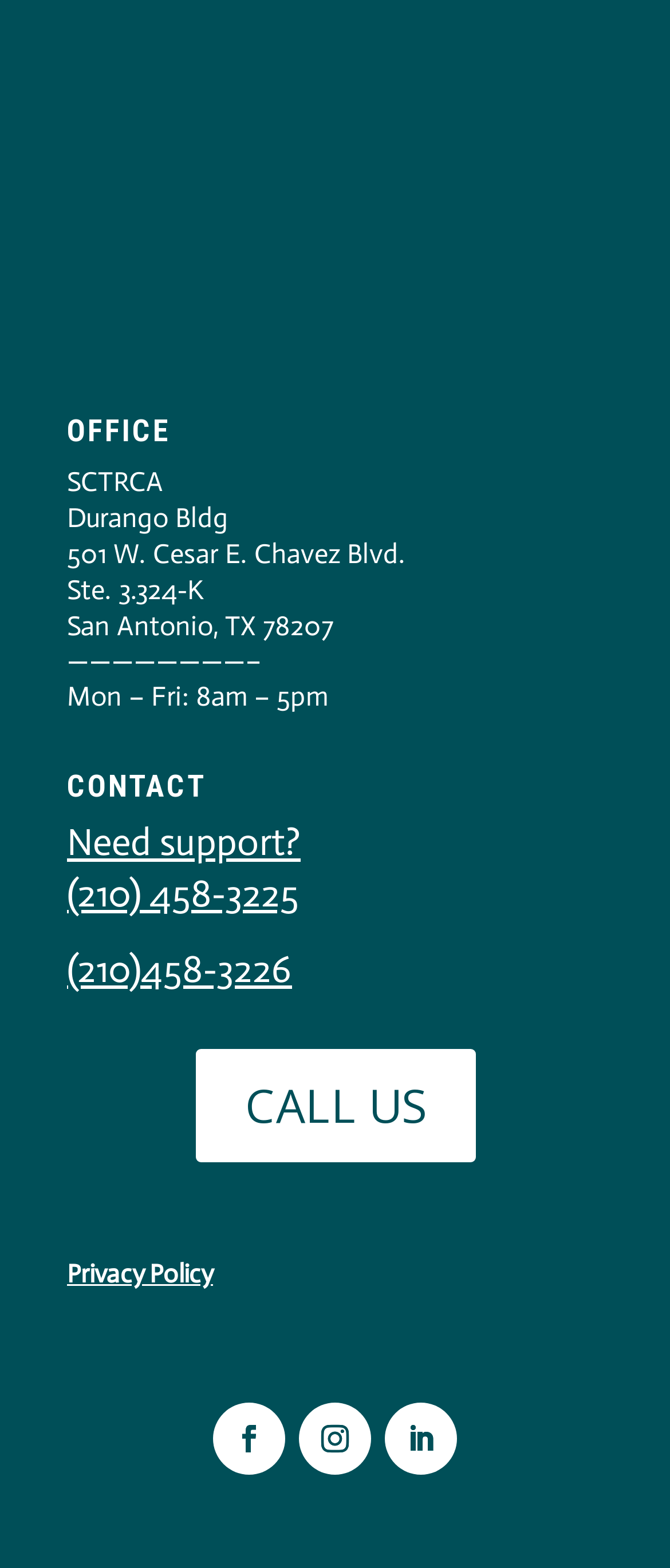Locate the bounding box coordinates of the element that should be clicked to execute the following instruction: "Get support".

[0.1, 0.523, 0.449, 0.552]